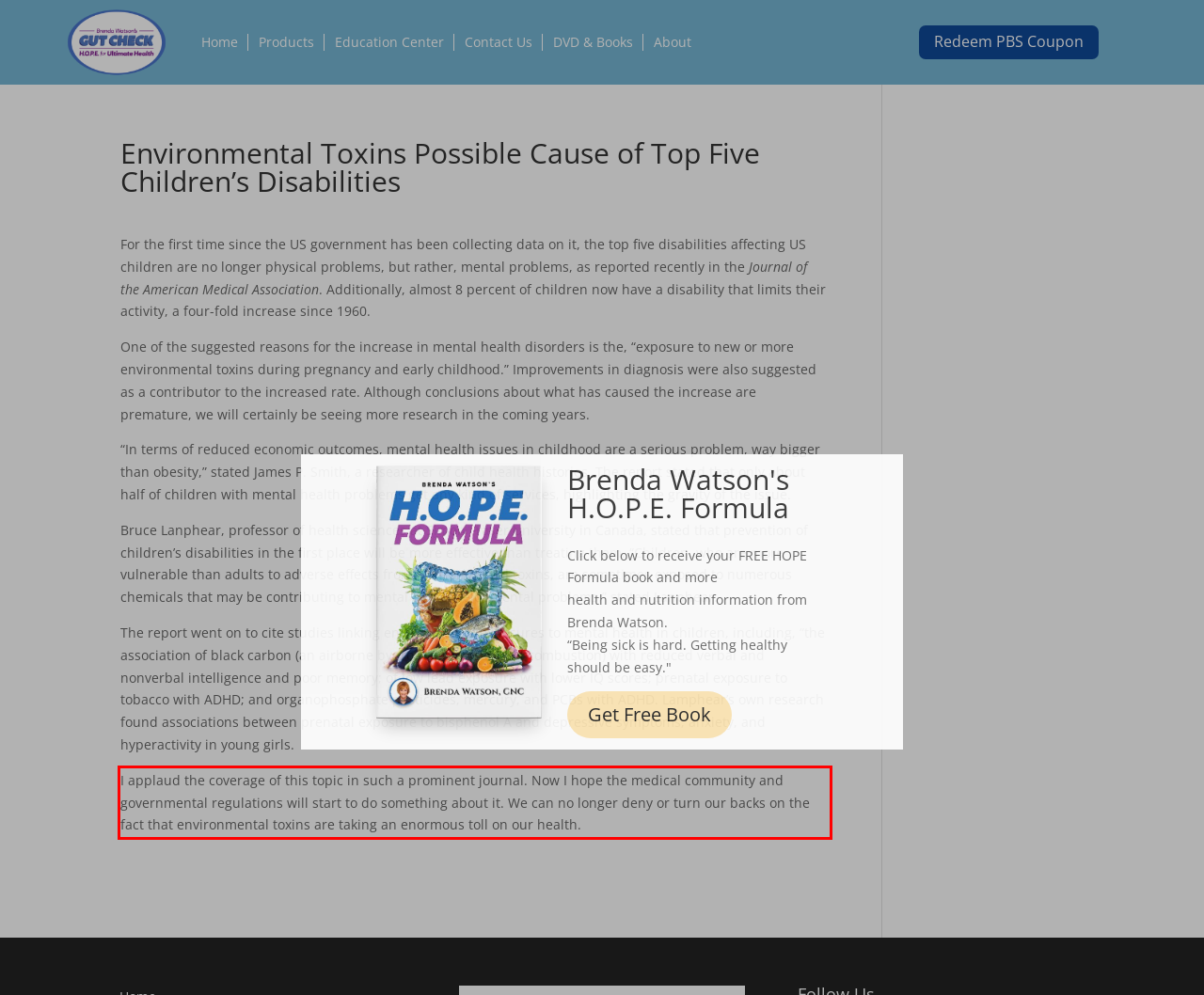In the screenshot of the webpage, find the red bounding box and perform OCR to obtain the text content restricted within this red bounding box.

I applaud the coverage of this topic in such a prominent journal. Now I hope the medical community and governmental regulations will start to do something about it. We can no longer deny or turn our backs on the fact that environmental toxins are taking an enormous toll on our health.